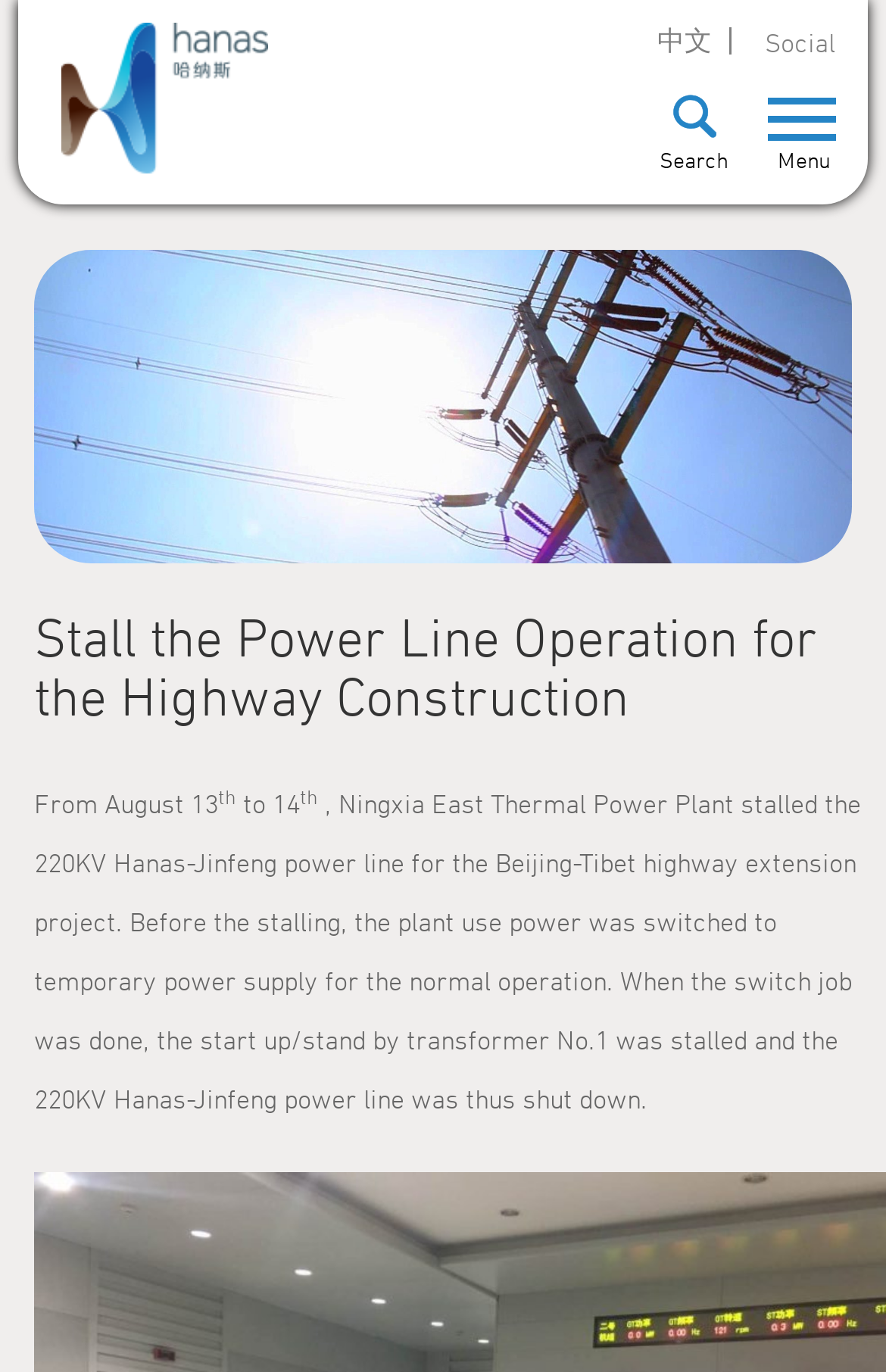Reply to the question below using a single word or brief phrase:
What is the purpose of the power line operation?

Highway construction